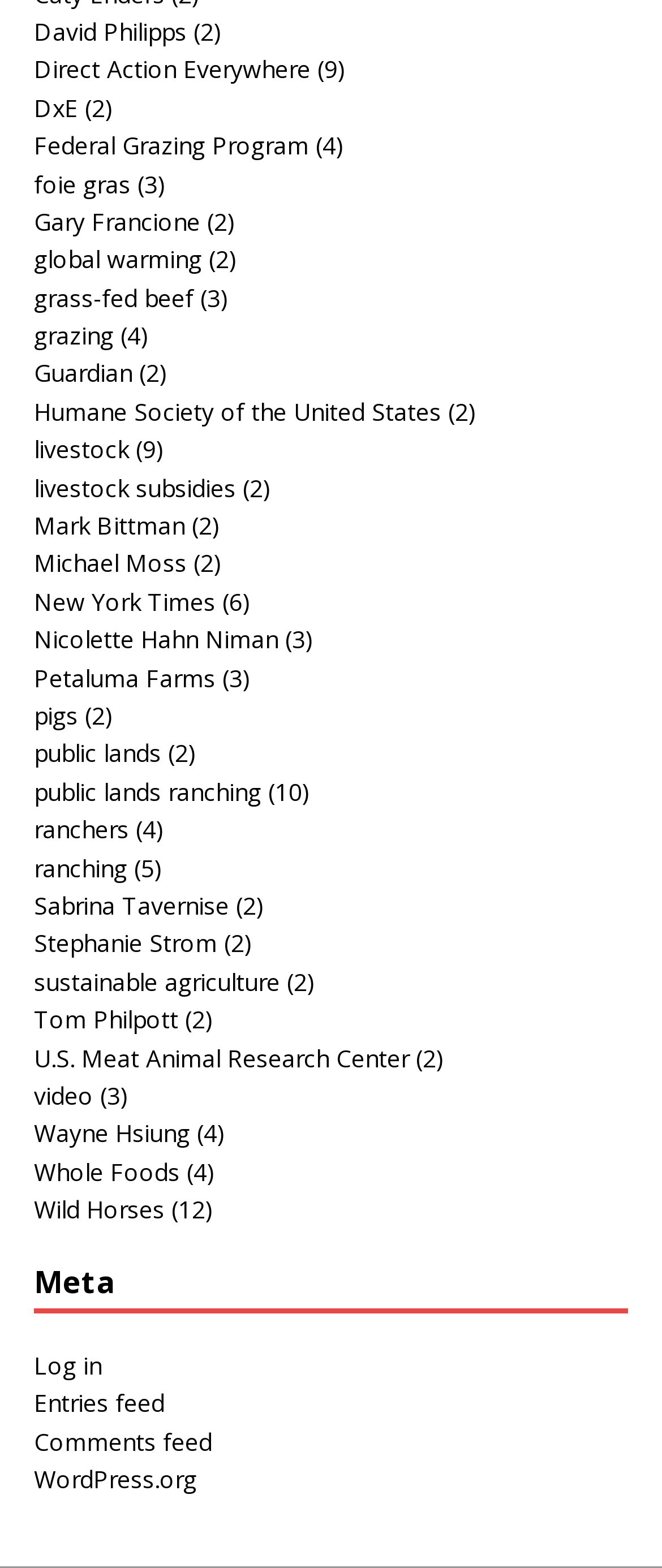Are there any links to news organizations?
Based on the image, provide a one-word or brief-phrase response.

Yes